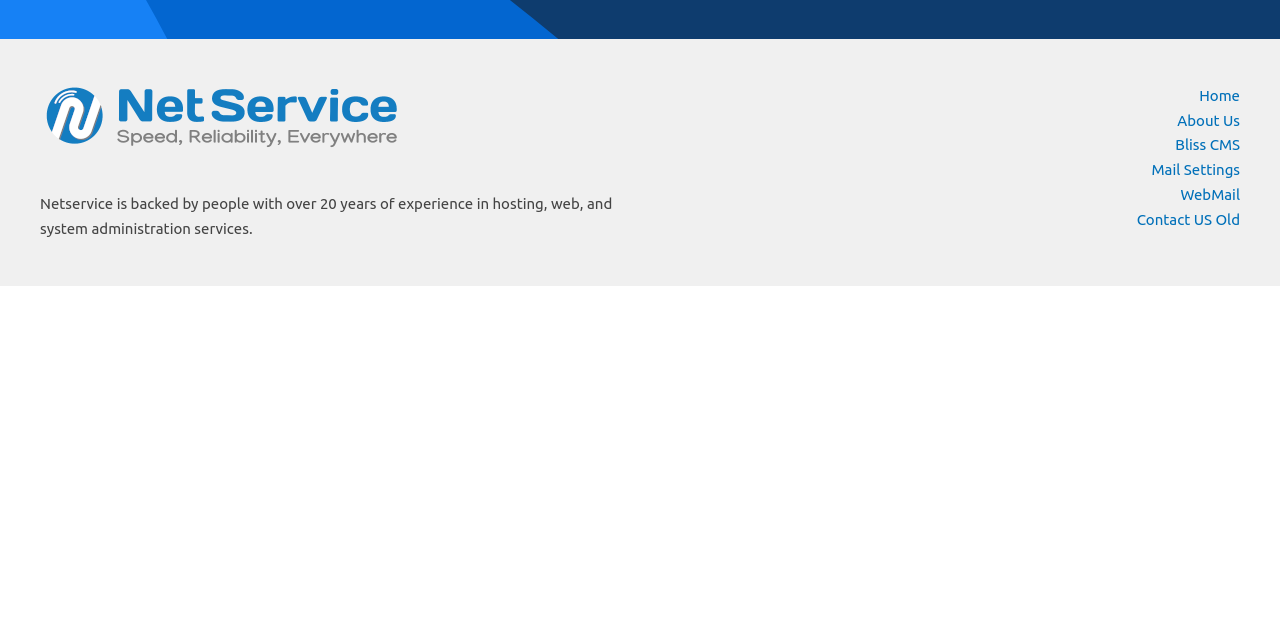Given the following UI element description: "Mail Settings", find the bounding box coordinates in the webpage screenshot.

[0.9, 0.247, 0.969, 0.286]